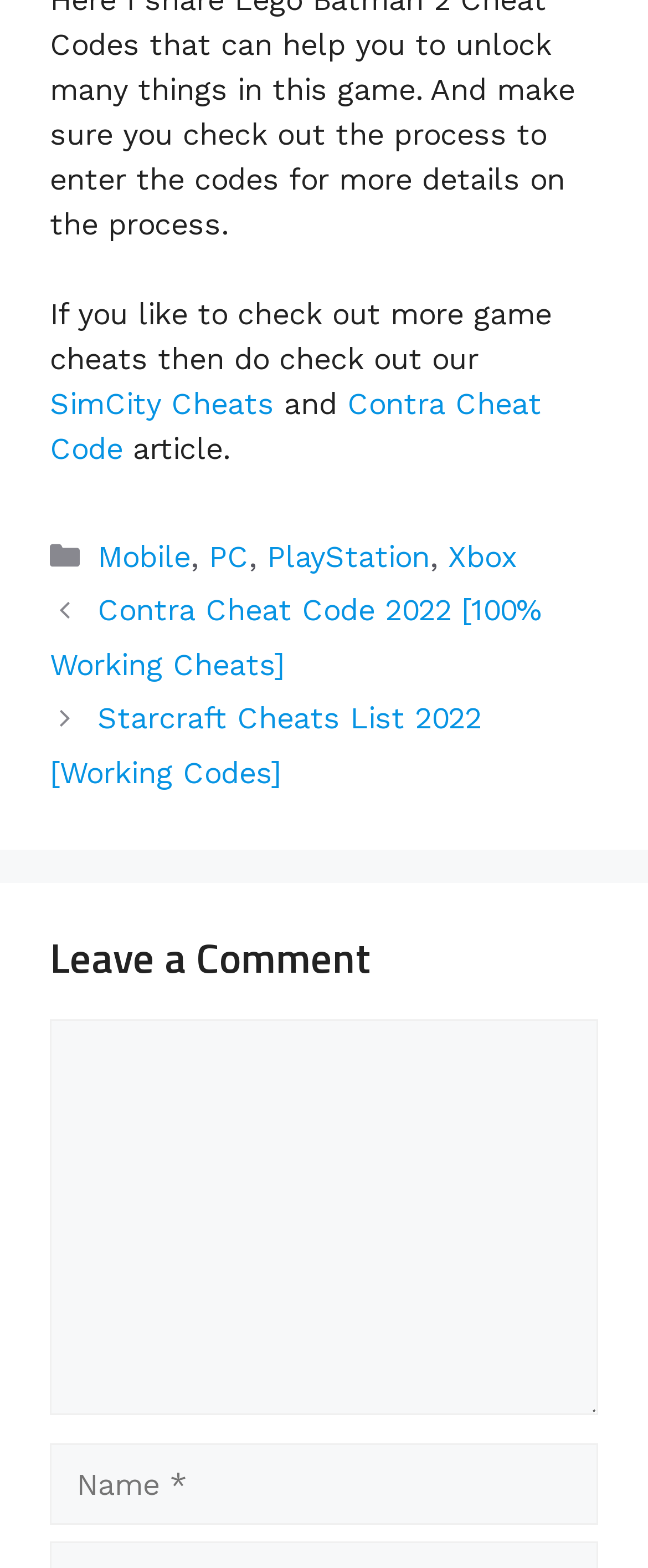Can you show the bounding box coordinates of the region to click on to complete the task described in the instruction: "Leave a comment"?

[0.077, 0.65, 0.923, 0.902]